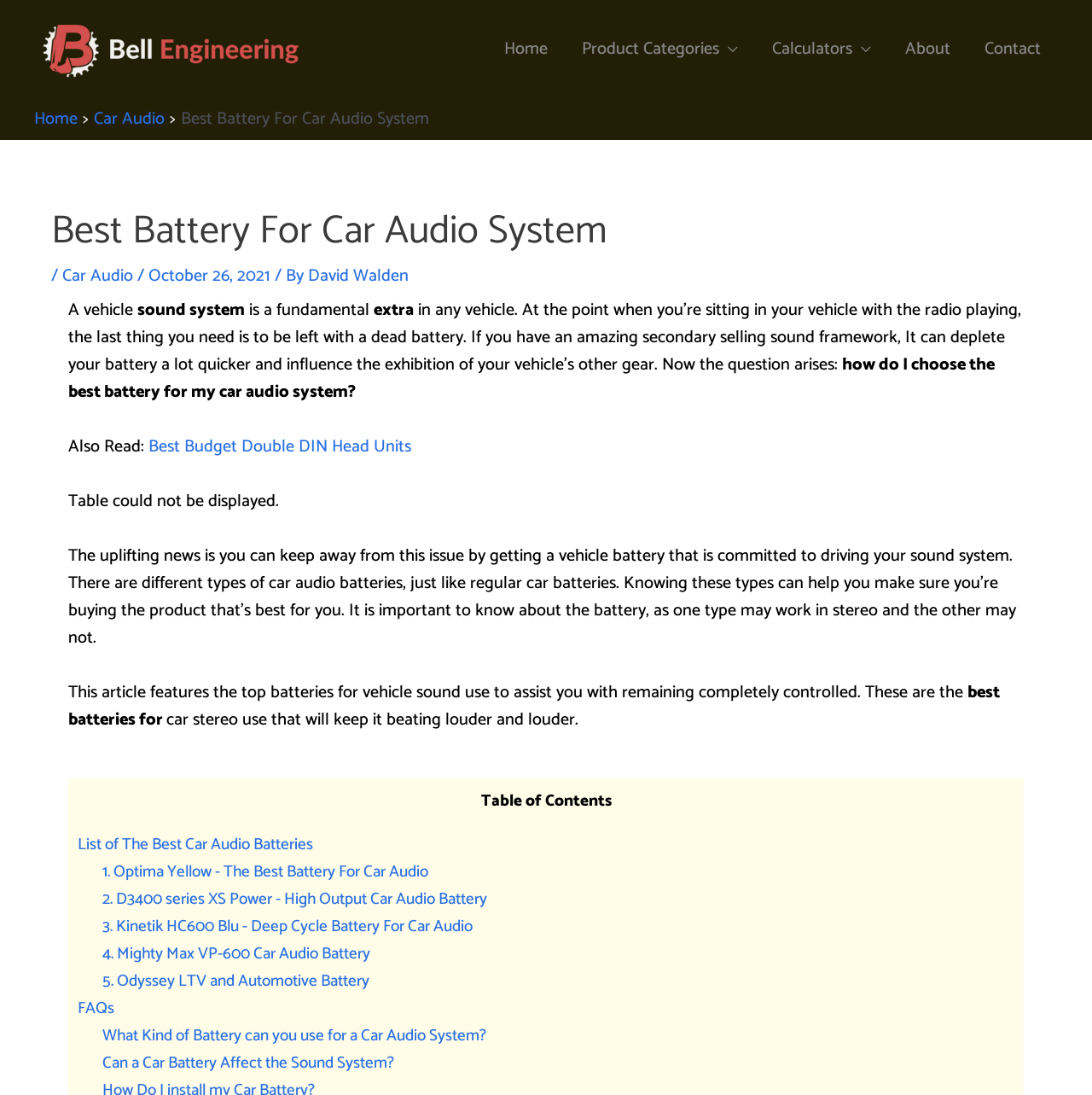Determine the bounding box coordinates of the clickable region to follow the instruction: "view about page".

None